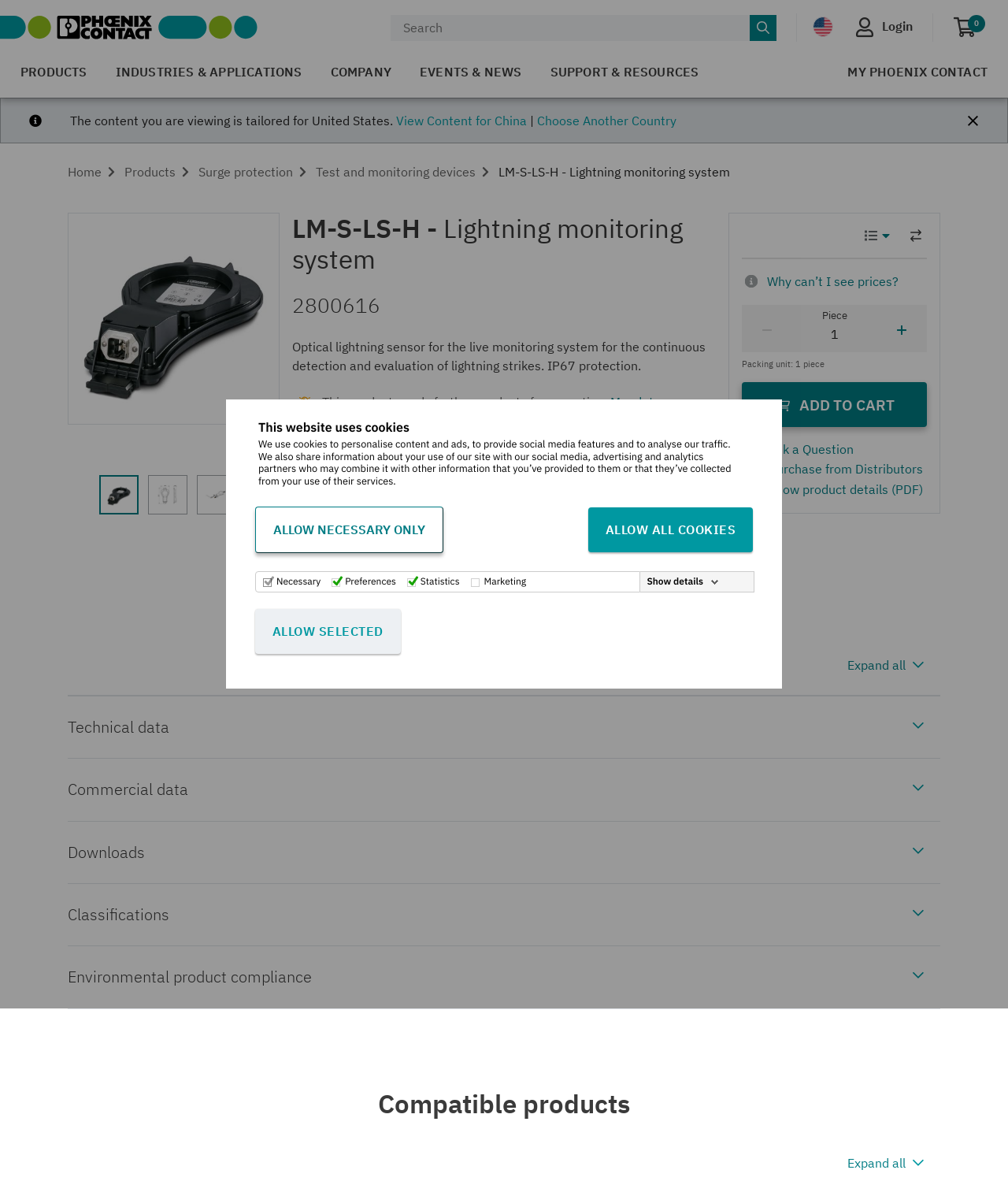Please specify the bounding box coordinates in the format (top-left x, top-left y, bottom-right x, bottom-right y), with values ranging from 0 to 1. Identify the bounding box for the UI component described as follows: Show product details (PDF)

[0.736, 0.406, 0.916, 0.422]